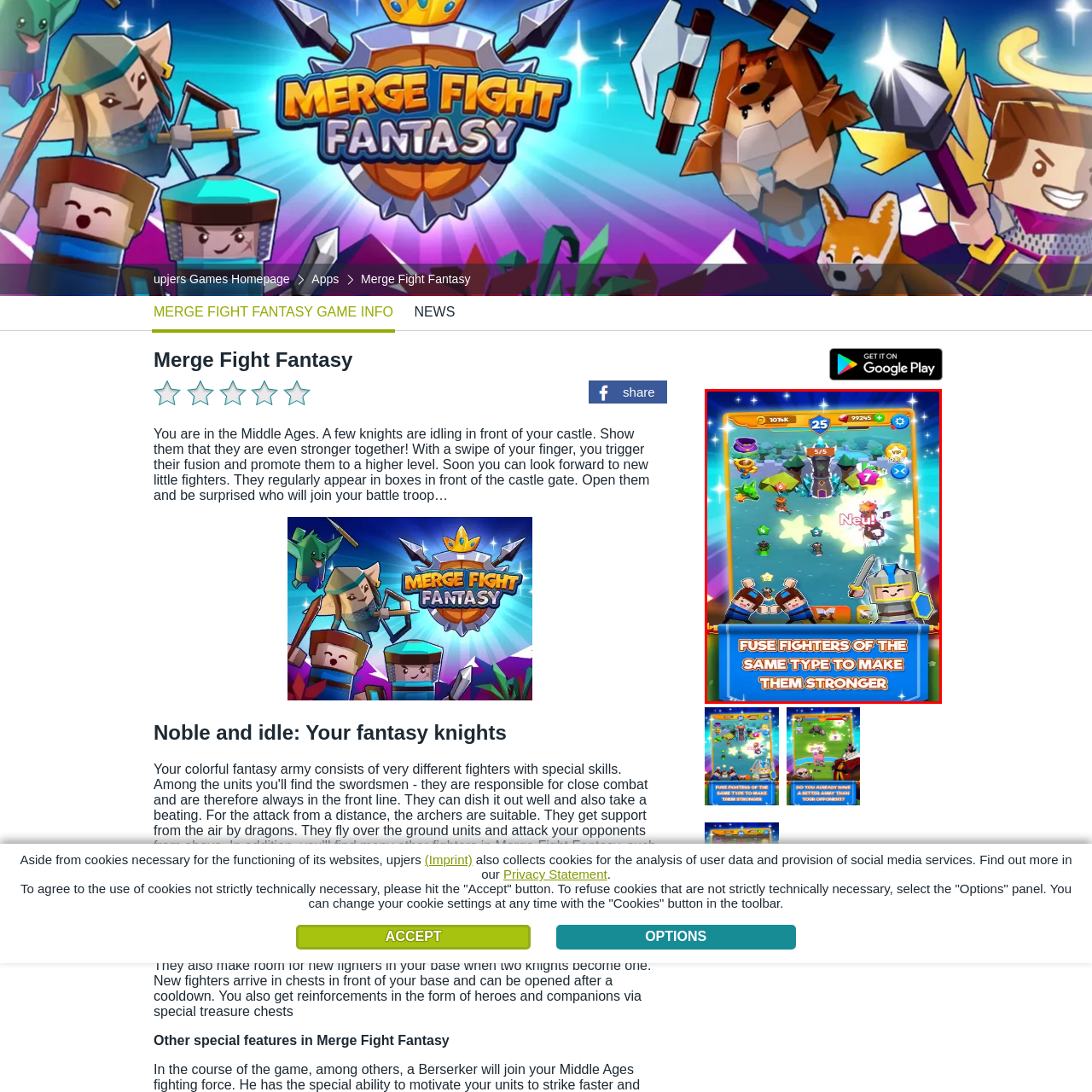View the segment outlined in white, What is the purpose of the two animated knights in the foreground? 
Answer using one word or phrase.

Emphasize cooperative essence